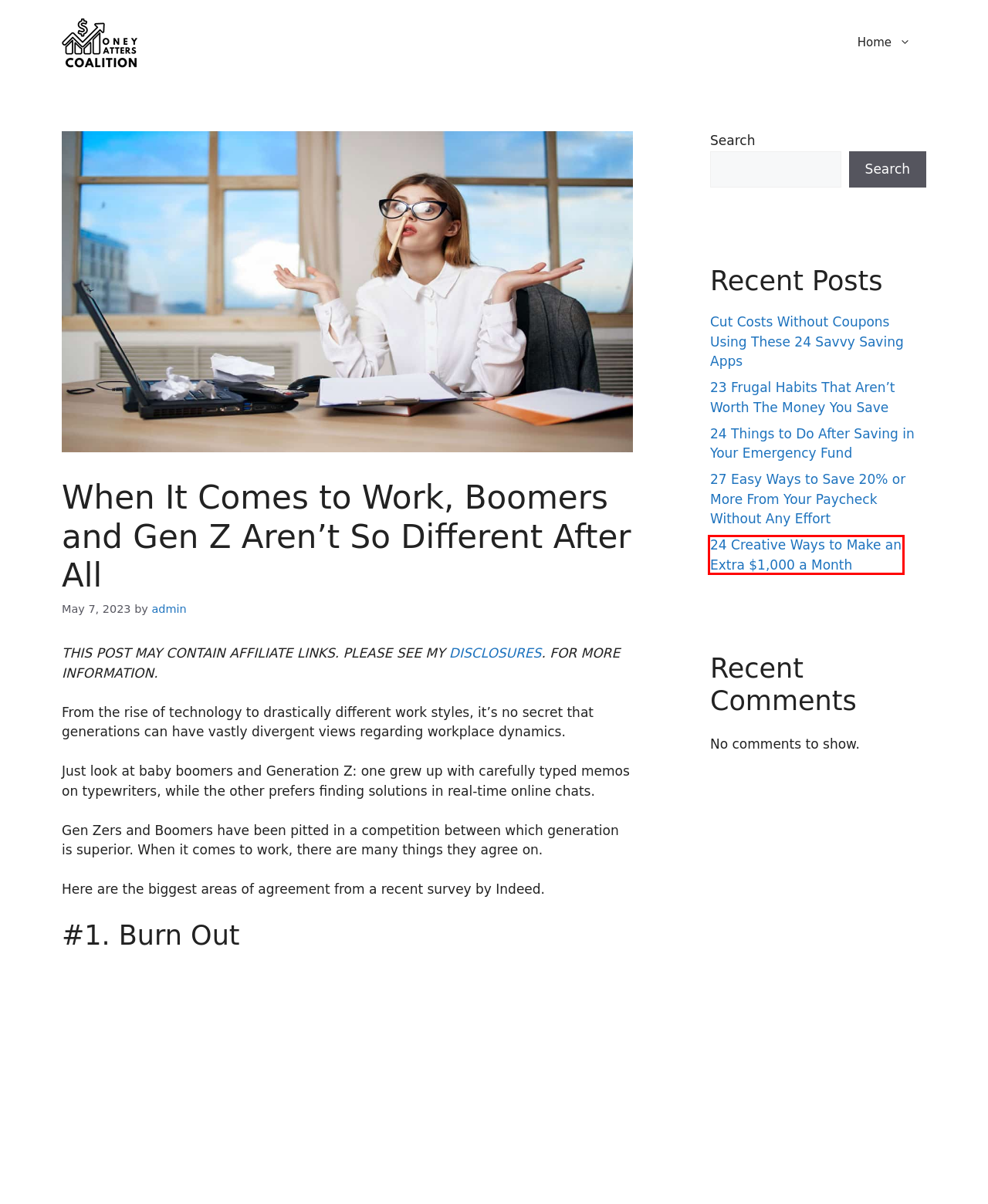You are provided a screenshot of a webpage featuring a red bounding box around a UI element. Choose the webpage description that most accurately represents the new webpage after clicking the element within the red bounding box. Here are the candidates:
A. 24 Things to Do After Saving in Your Emergency Fund – missionmoneymatters.org
B. 23 Frugal Habits That Aren’t Worth The Money You Save – missionmoneymatters.org
C. 27 Easy Ways to Save 20% or More From Your Paycheck Without Any Effort – missionmoneymatters.org
D. 24 Creative Ways to Make an Extra $1,000 a Month – missionmoneymatters.org
E. Terms And Conditions - Money Smart Guides
F. Terms and Conditions – missionmoneymatters.org
G. admin – missionmoneymatters.org
H. missionmoneymatters.org

D